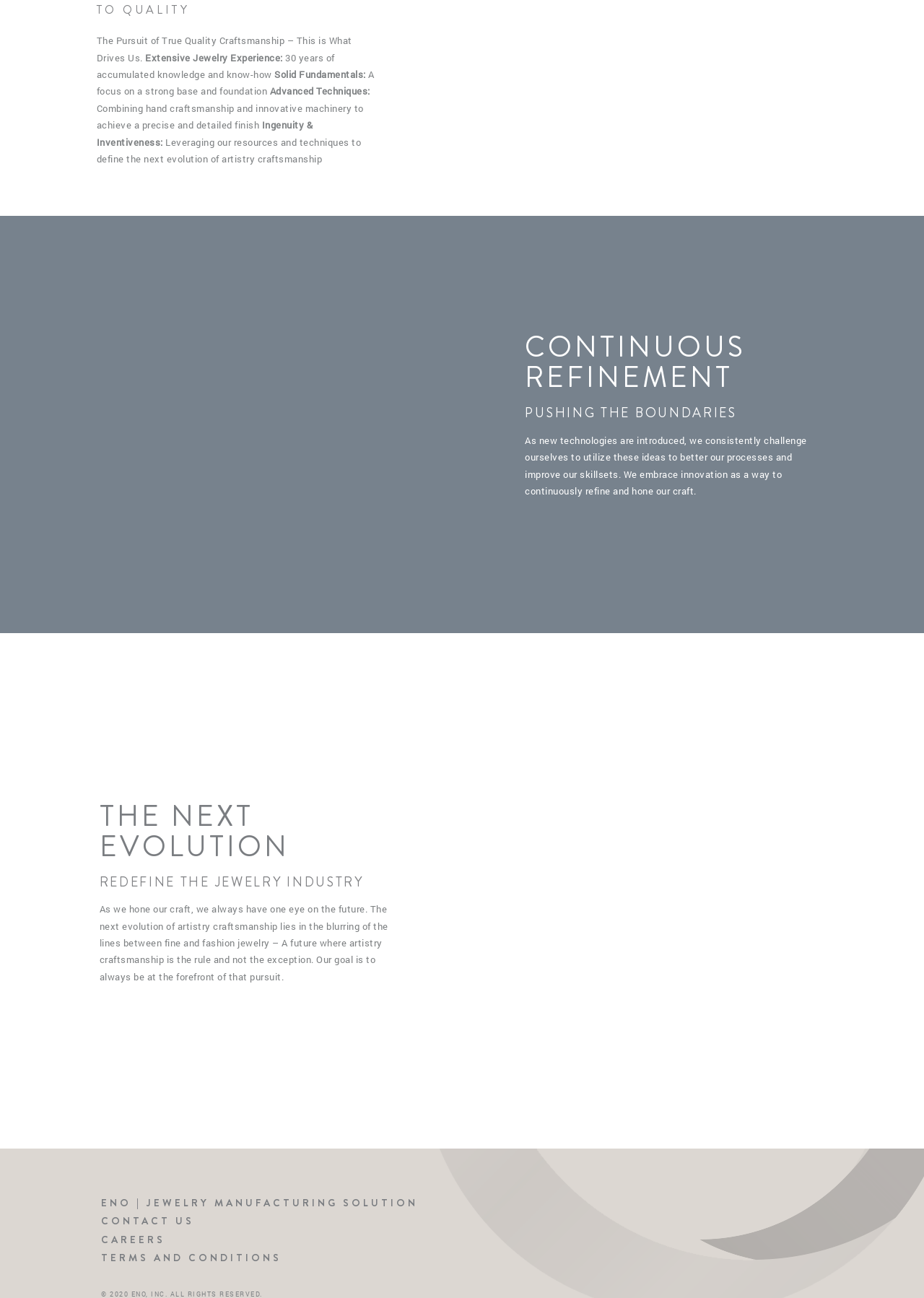Give a one-word or one-phrase response to the question:
What is the main theme of this webpage?

Jewelry craftsmanship